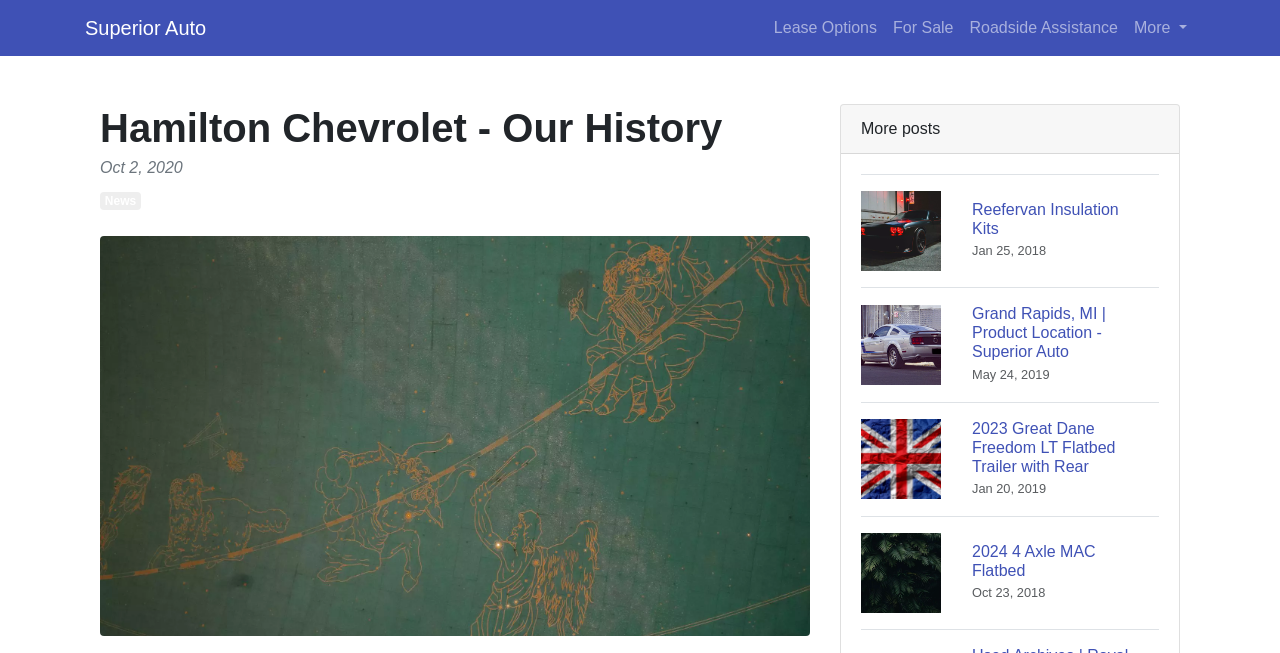What is the date of the first news post?
Using the image as a reference, give an elaborate response to the question.

The date of the first news post can be found below the header, which is 'Oct 2, 2020'.